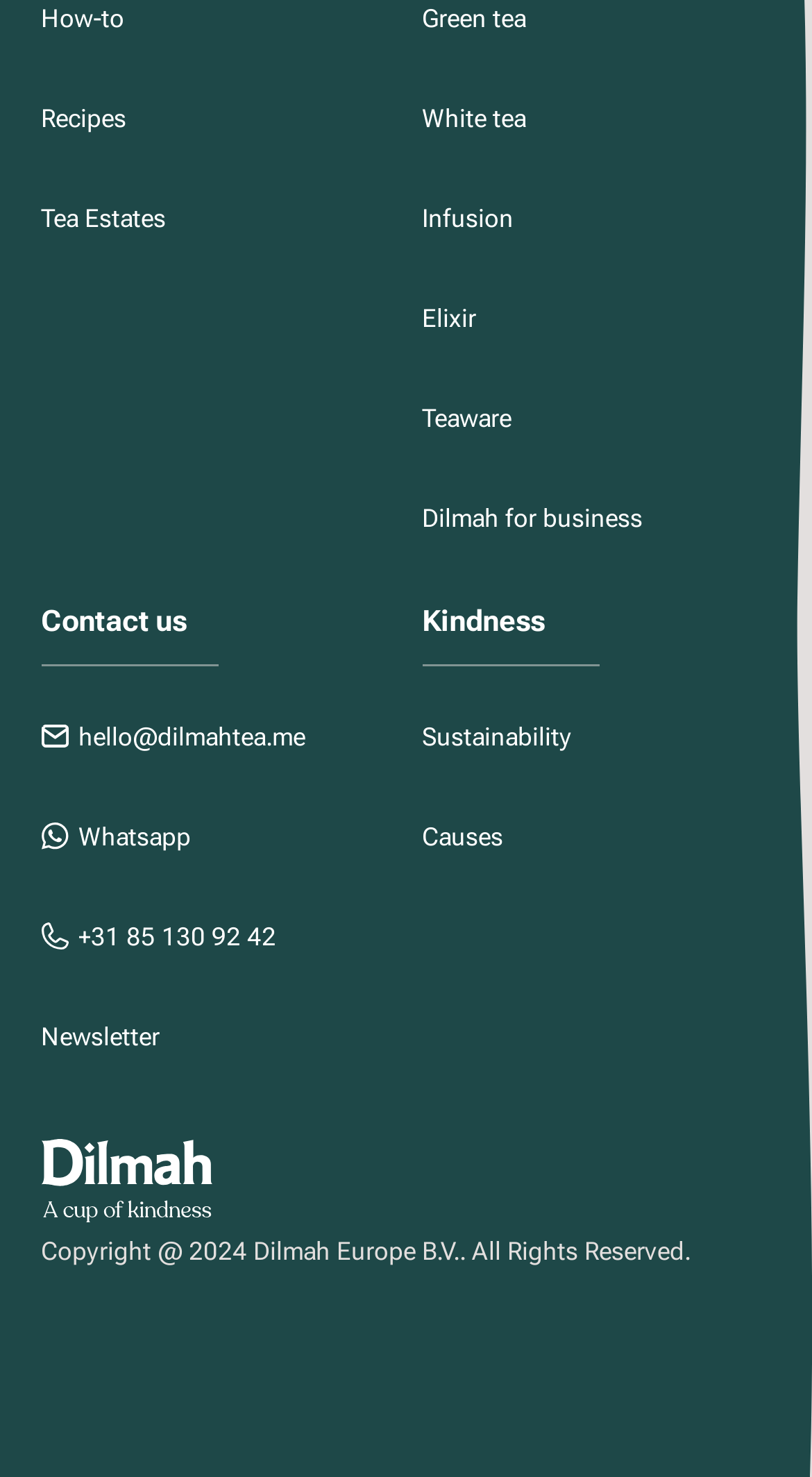Carefully examine the image and provide an in-depth answer to the question: How many links are there in the top section?

I counted the links in the top section, which are 'Recipes', 'Tea Estates', 'White tea', 'Infusion', 'Elixir', 'Teaware', and 'Dilmah for business'. There are 7 links in total.